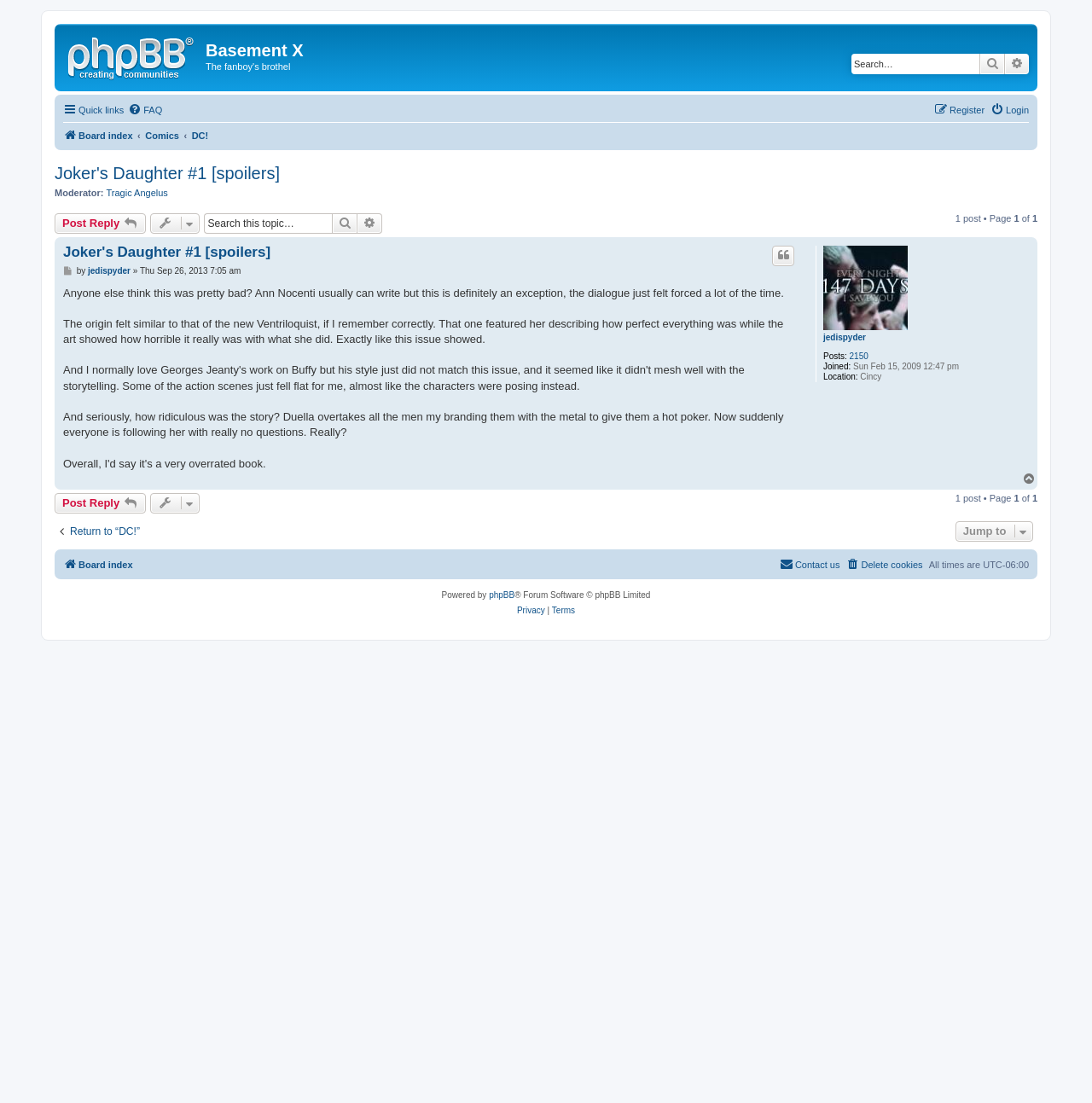Determine the bounding box coordinates of the target area to click to execute the following instruction: "Quote."

[0.707, 0.223, 0.728, 0.242]